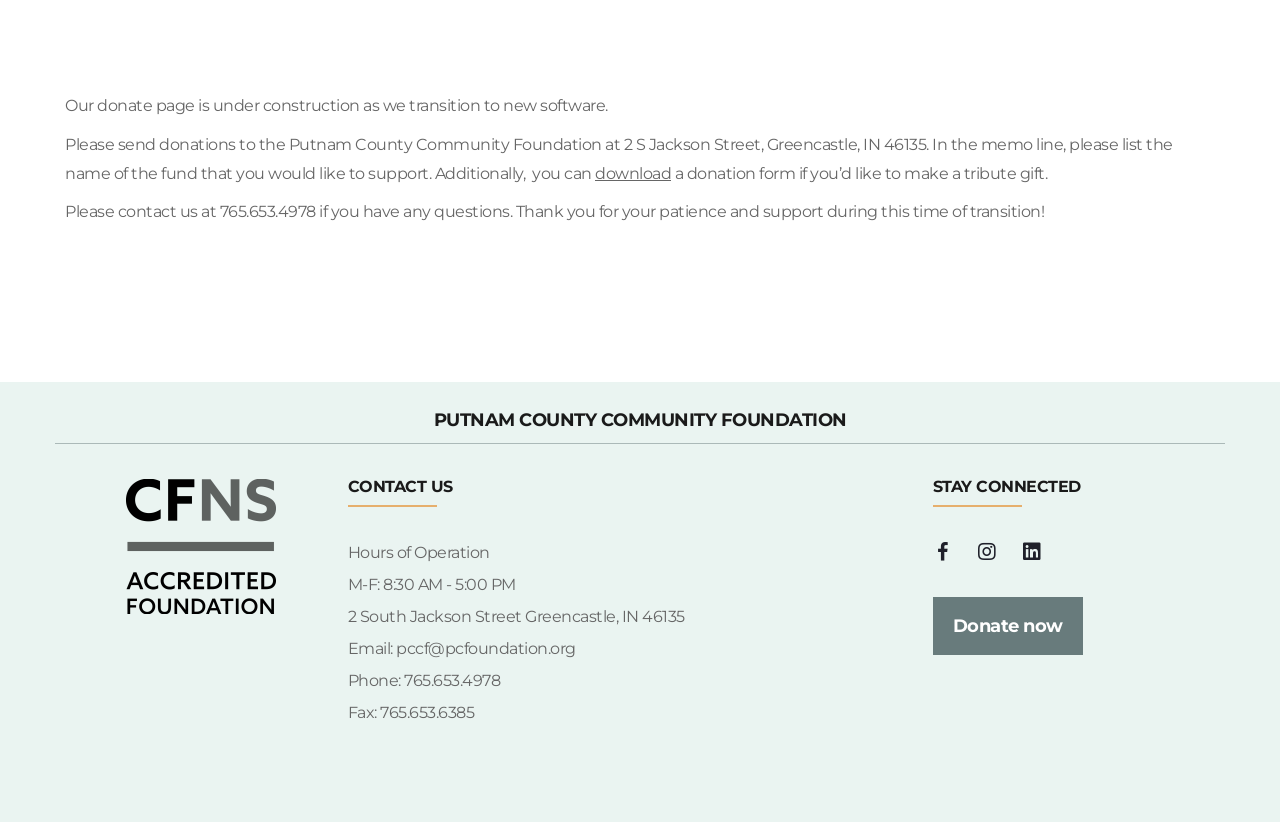Locate the bounding box of the UI element described by: "Donate now" in the given webpage screenshot.

[0.729, 0.727, 0.846, 0.797]